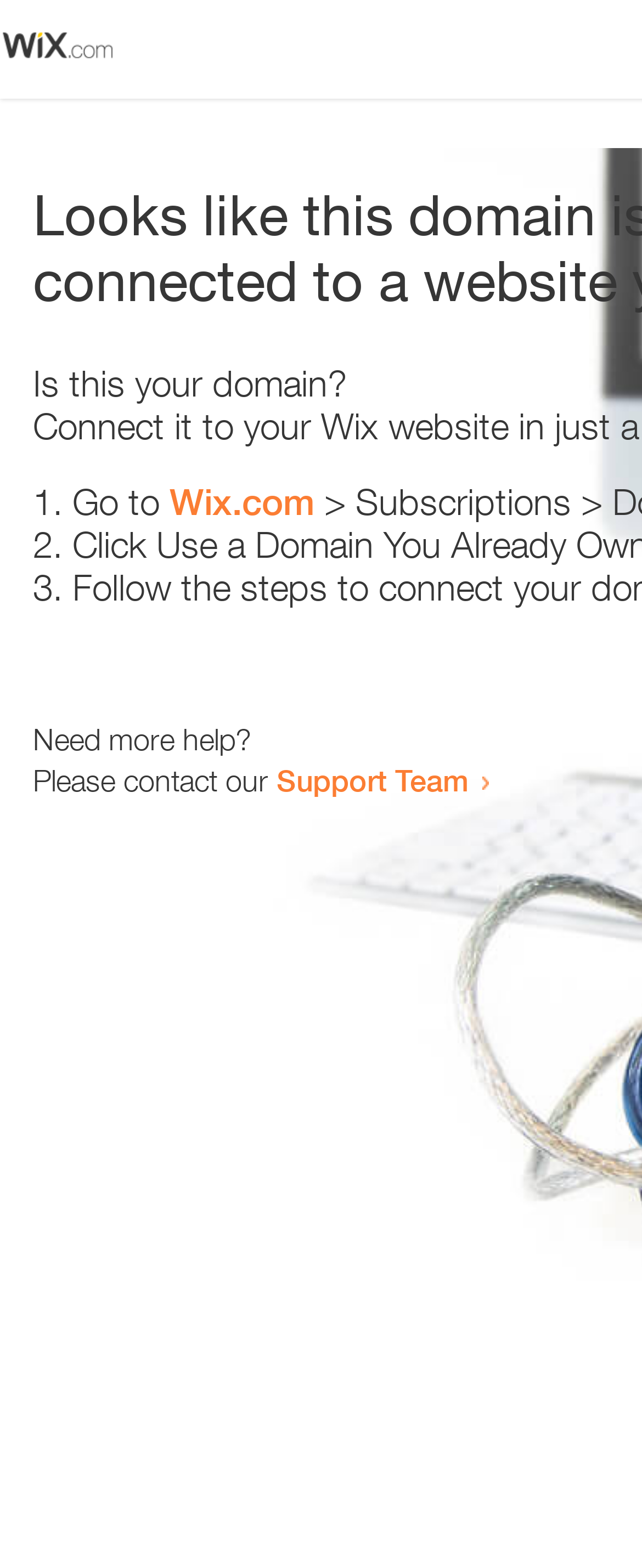Describe all the key features of the webpage in detail.

The webpage appears to be an error page, with a small image at the top left corner. Below the image, there is a heading that reads "Is this your domain?" centered on the page. 

Underneath the heading, there is a numbered list with three items. The first item starts with "1." and is followed by the text "Go to" and a link to "Wix.com". The second item starts with "2." and the third item starts with "3.", but their contents are not specified. 

At the bottom of the page, there is a section that provides additional help options. It starts with the text "Need more help?" followed by a sentence "Please contact our" and a link to the "Support Team".